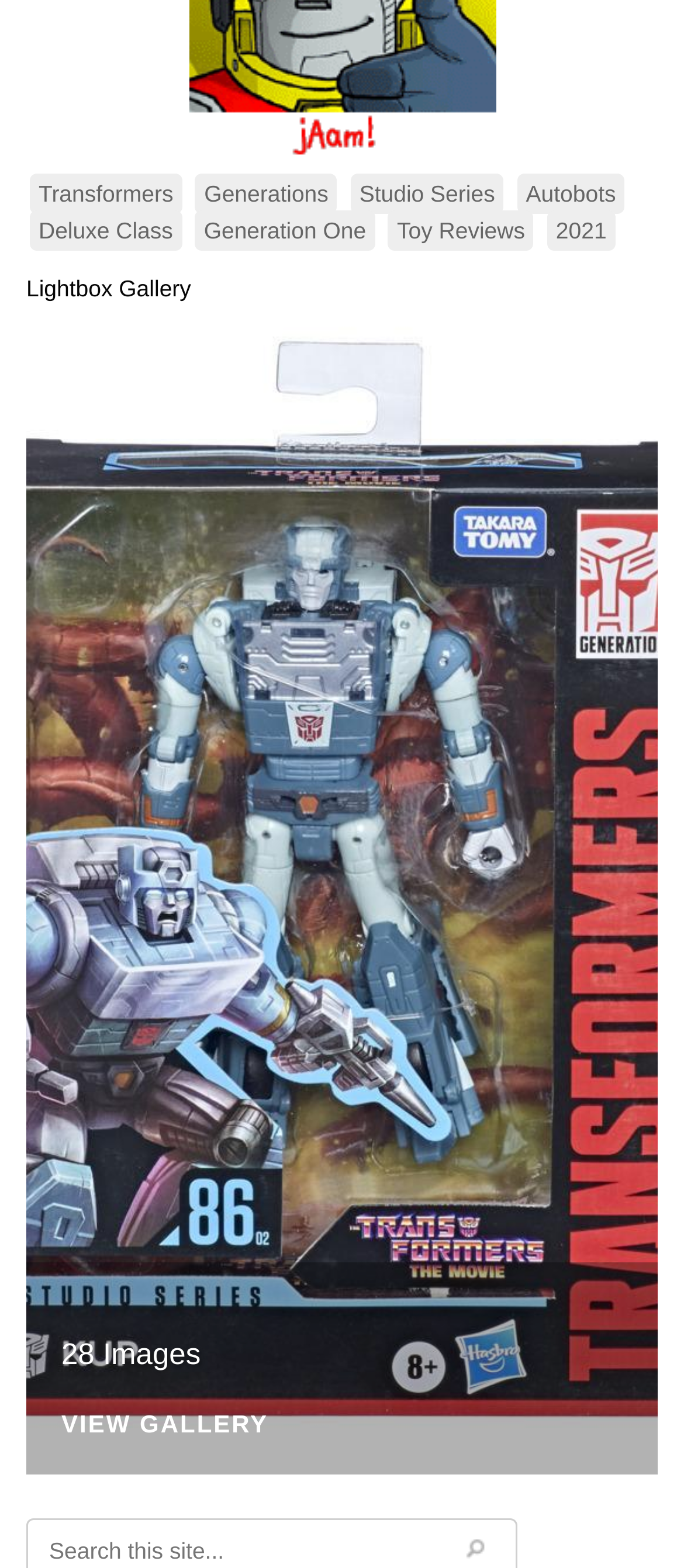How many images are in the gallery?
Answer the question with a single word or phrase, referring to the image.

28